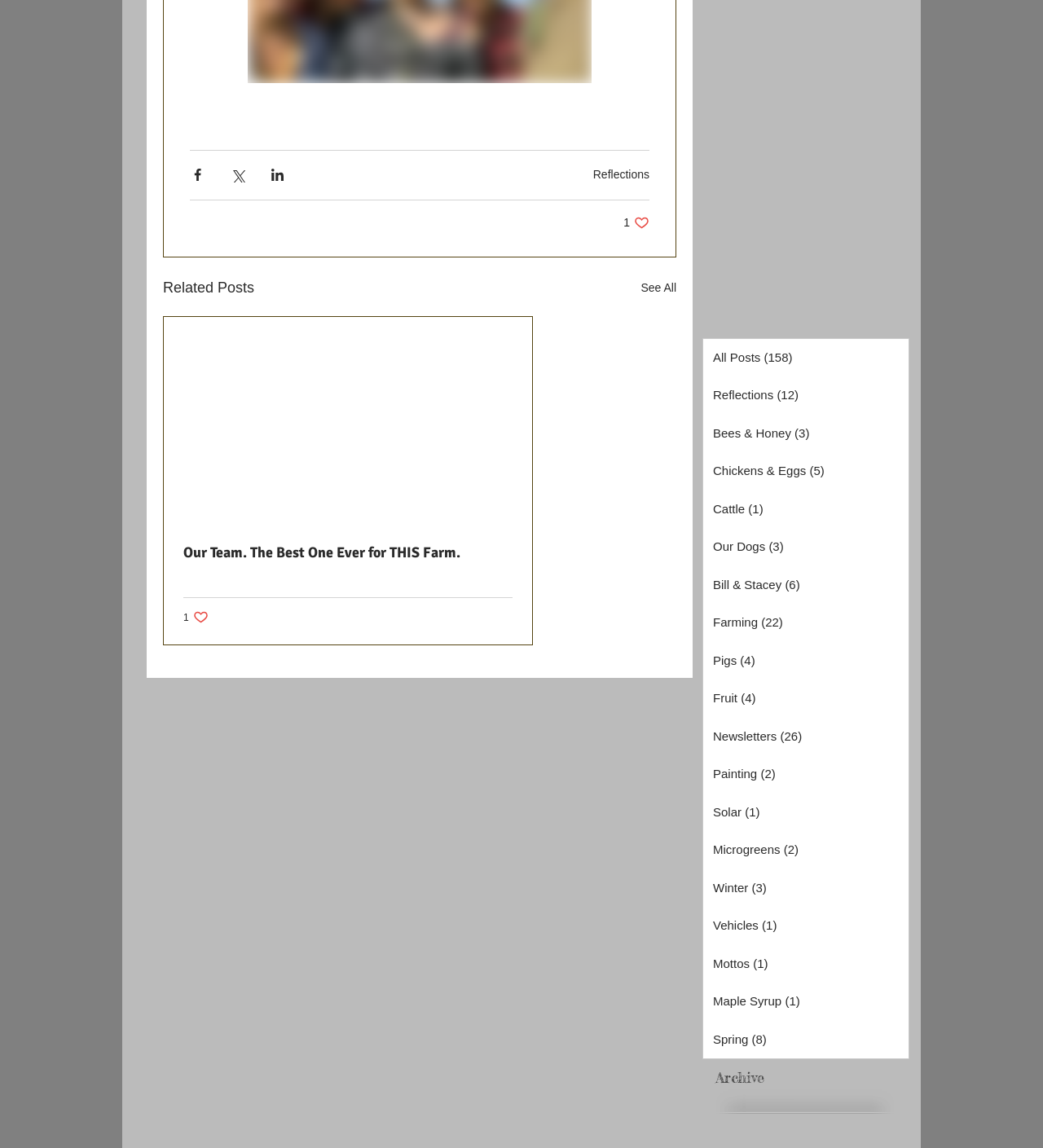What is the position of the 'Reflections' link in the webpage?
Observe the image and answer the question with a one-word or short phrase response.

Above the 'Related Posts' heading